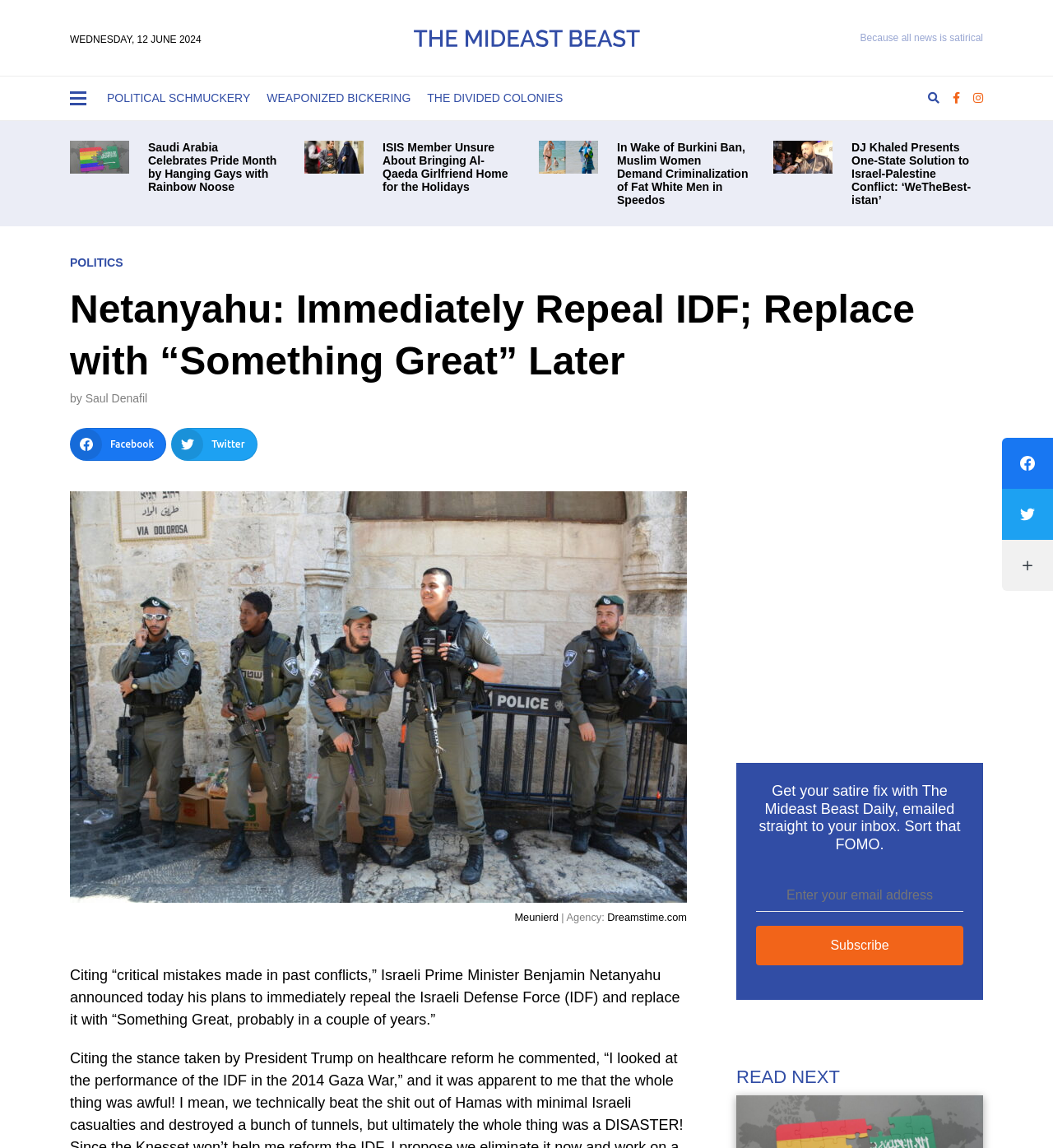Can you identify and provide the main heading of the webpage?

Netanyahu: Immediately Repeal IDF; Replace with “Something Great” Later